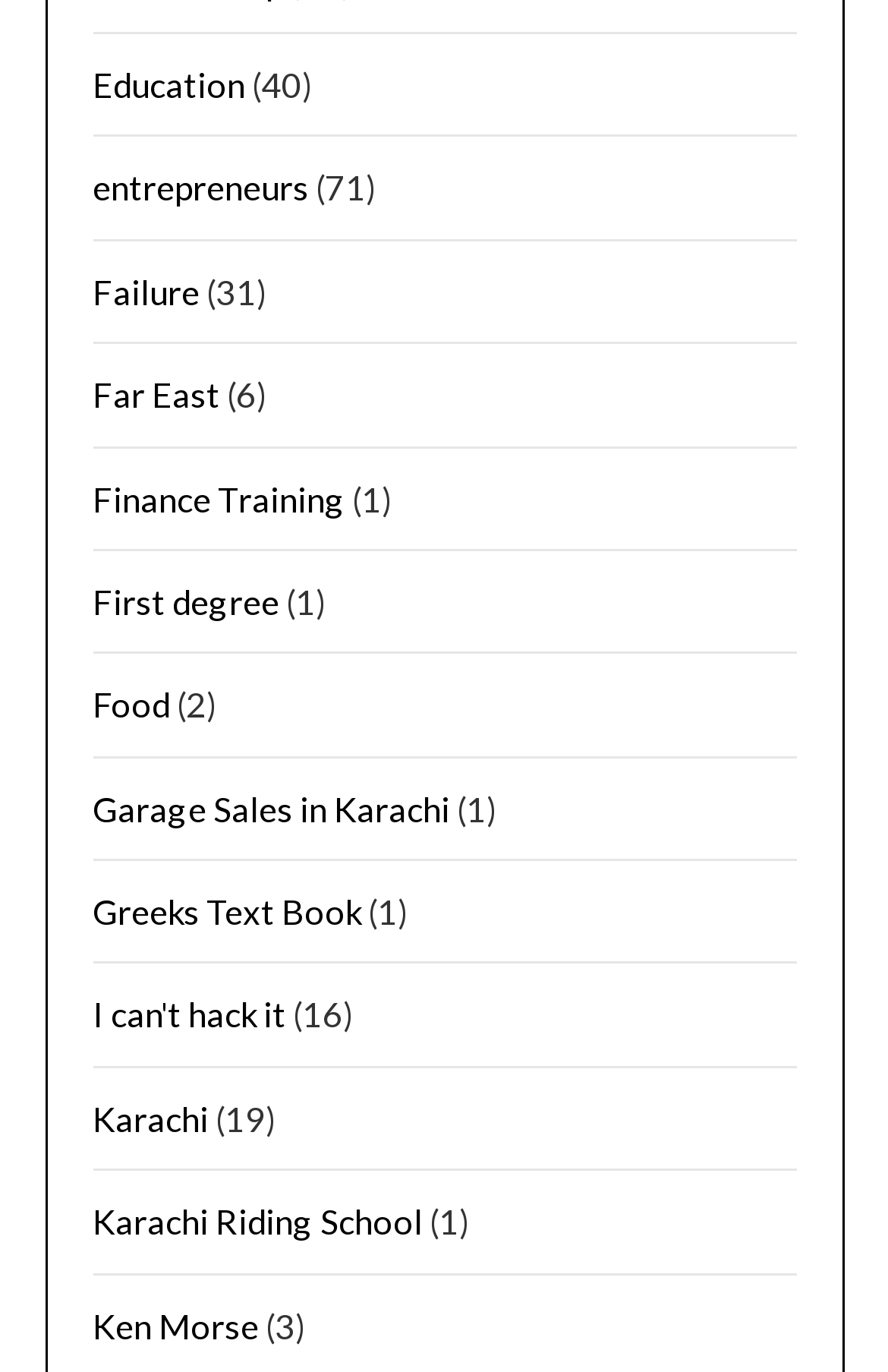Identify the bounding box coordinates of the clickable region necessary to fulfill the following instruction: "Read about Failure". The bounding box coordinates should be four float numbers between 0 and 1, i.e., [left, top, right, bottom].

[0.104, 0.197, 0.224, 0.227]